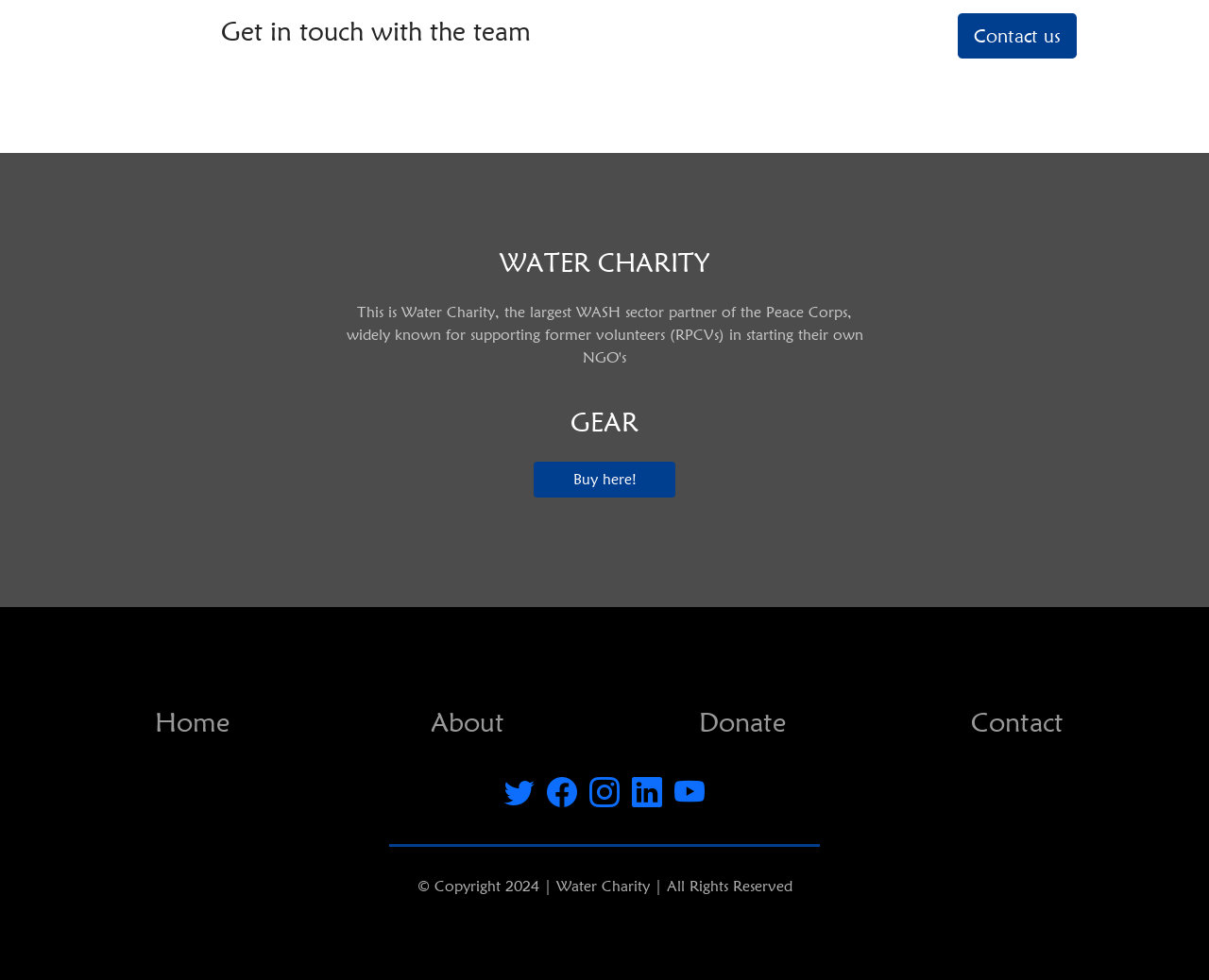What is the purpose of the 'GEAR' section?
Provide a detailed answer to the question, using the image to inform your response.

The 'GEAR' section has a link 'Buy here!' with bounding box coordinates [0.441, 0.471, 0.559, 0.508], indicating that this section is for purchasing products related to the charity.